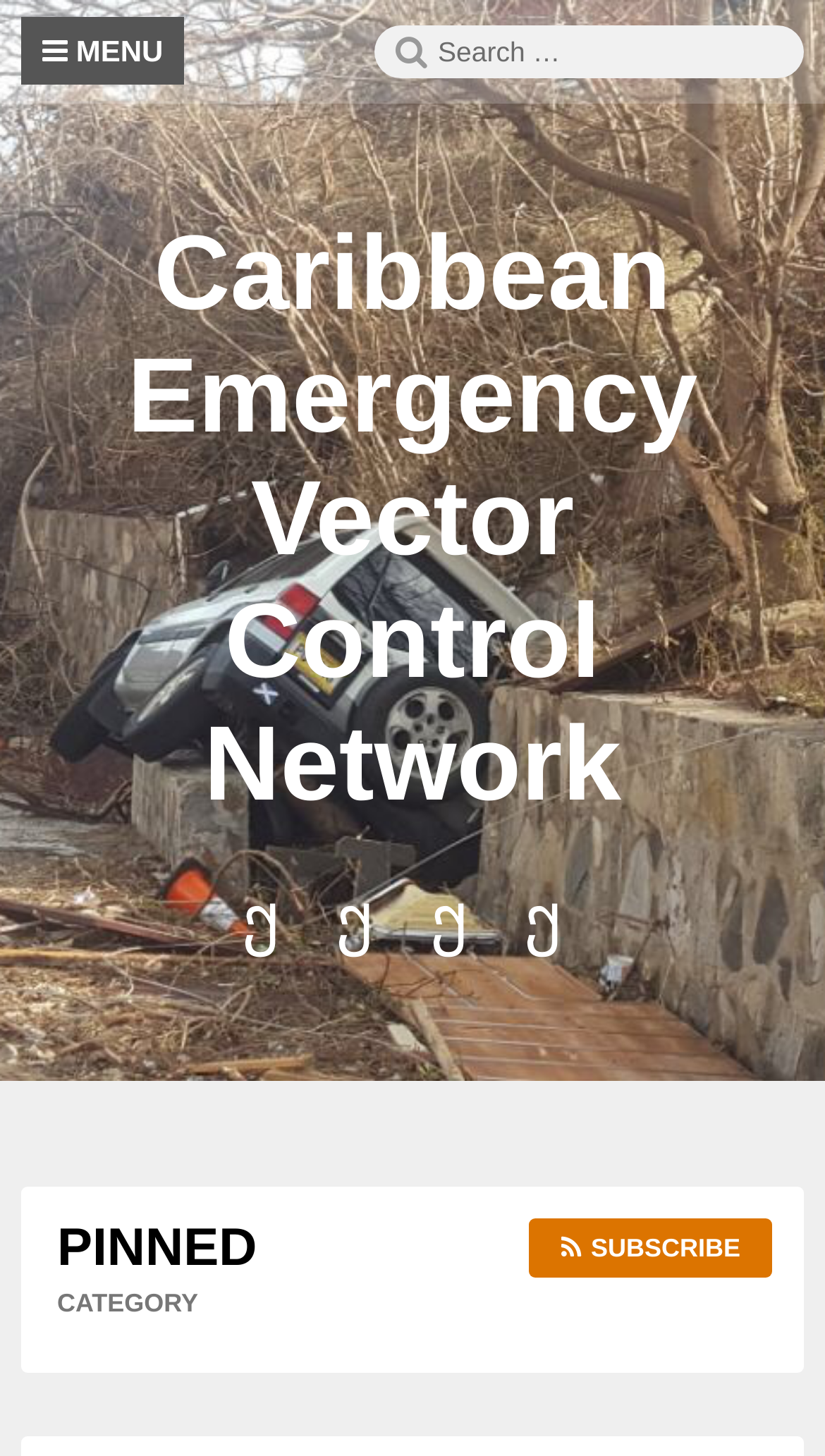Please find the bounding box coordinates of the element's region to be clicked to carry out this instruction: "Check the latest version of your browser".

None